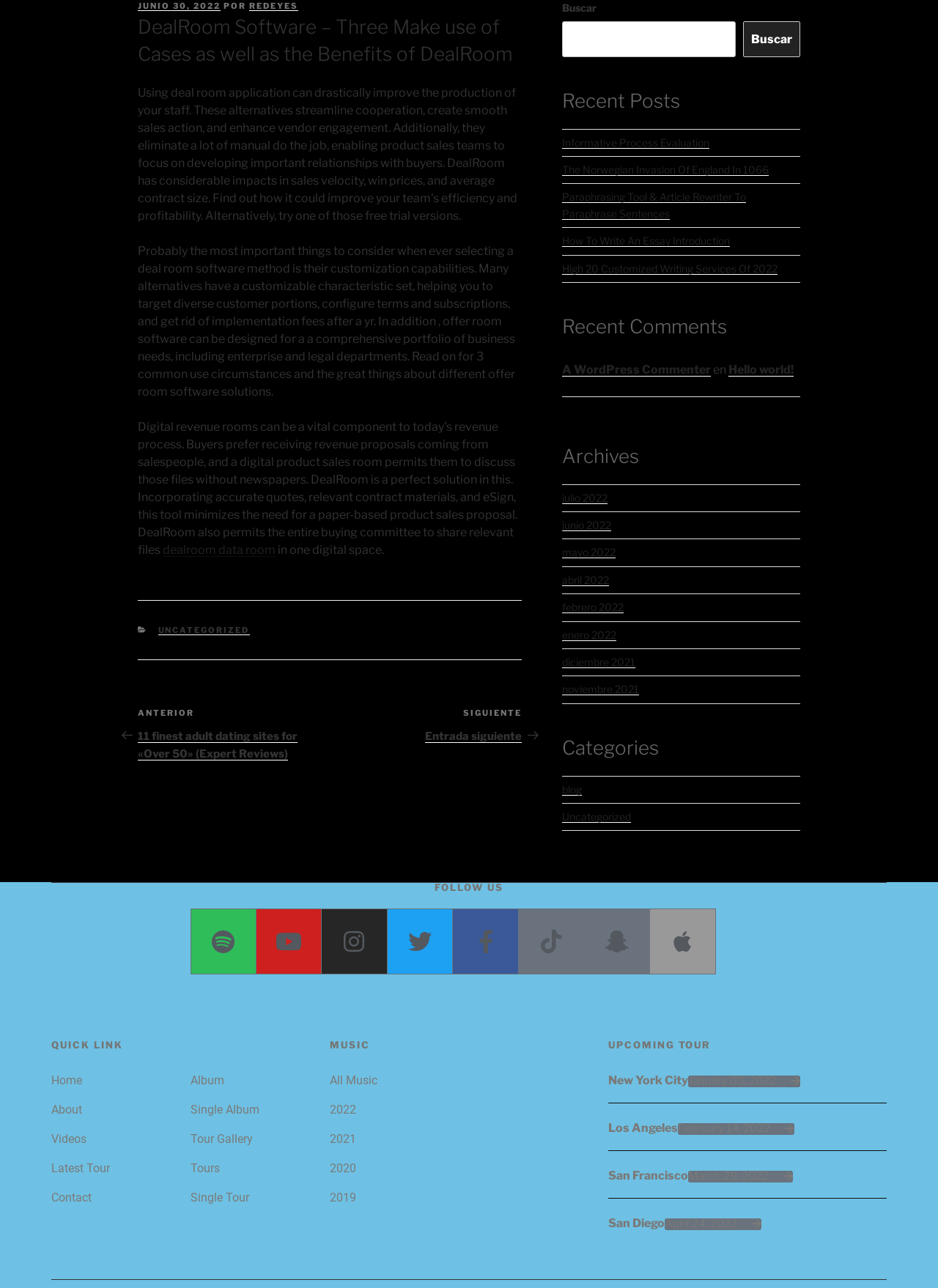How many social media platforms are listed in the 'FOLLOW US' section?
Please provide a comprehensive and detailed answer to the question.

The 'FOLLOW US' section is located at the bottom of the webpage, and it lists 9 social media platforms, namely Spotify, Youtube, Instagram, Twitter, Facebook, Tiktok, Snapchat, and Apple.